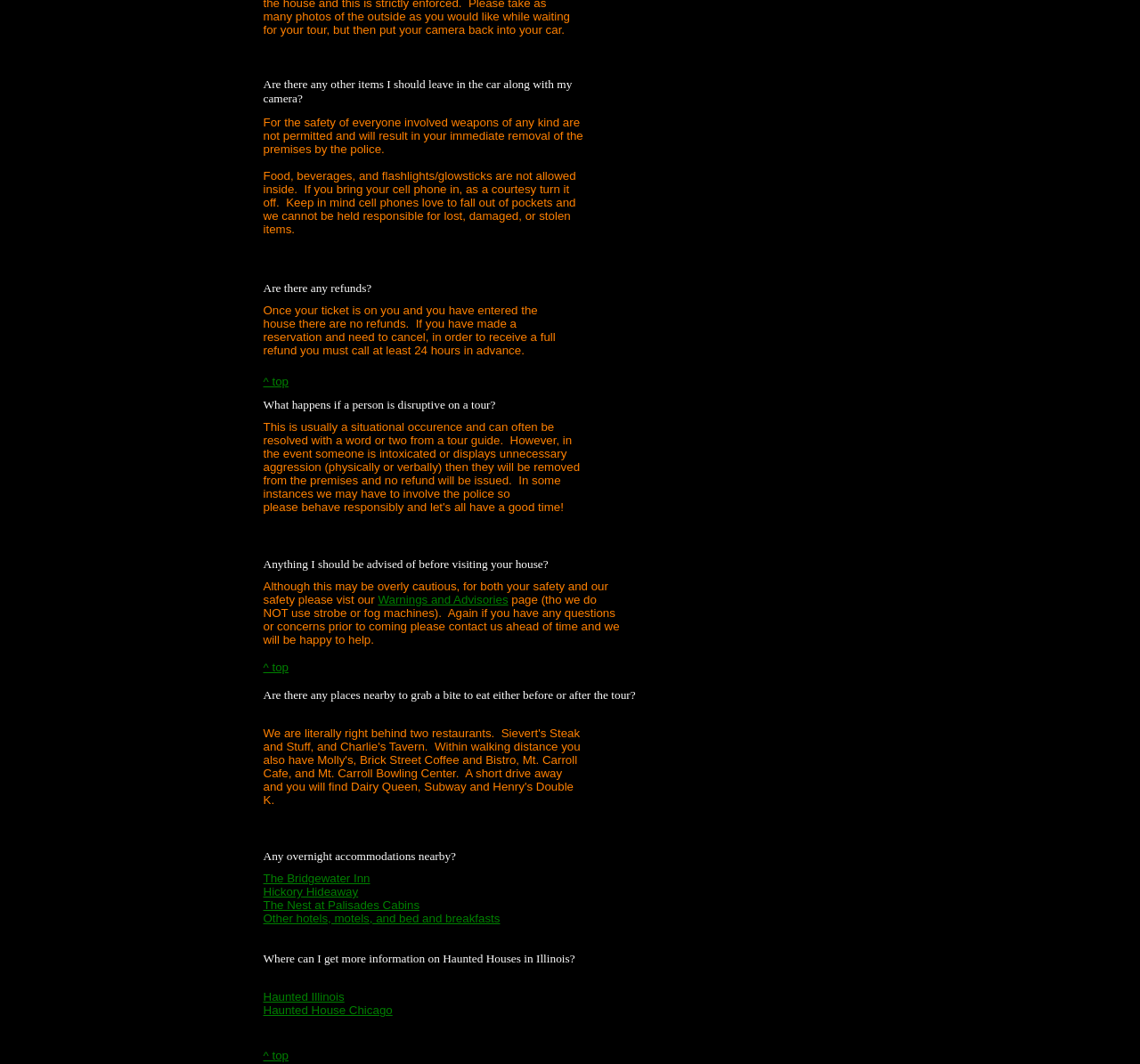Using the information shown in the image, answer the question with as much detail as possible: Where can I find nearby accommodations?

The webpage provides links to nearby accommodations, including The Bridgewater Inn, Hickory Hideaway, and others, which can be found in the static text elements and corresponding links.